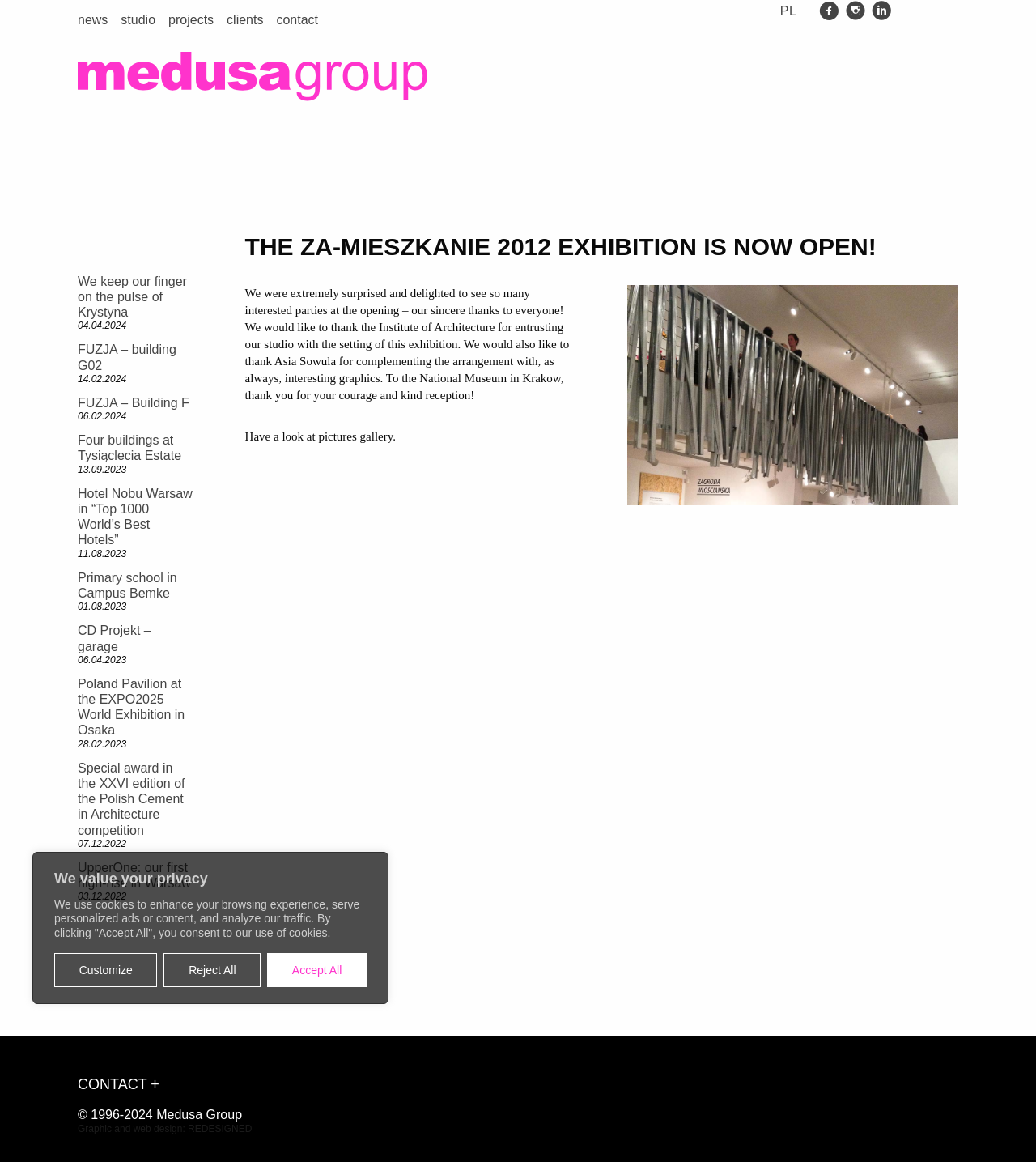What is the date of the latest news article? Refer to the image and provide a one-word or short phrase answer.

04.04.2024